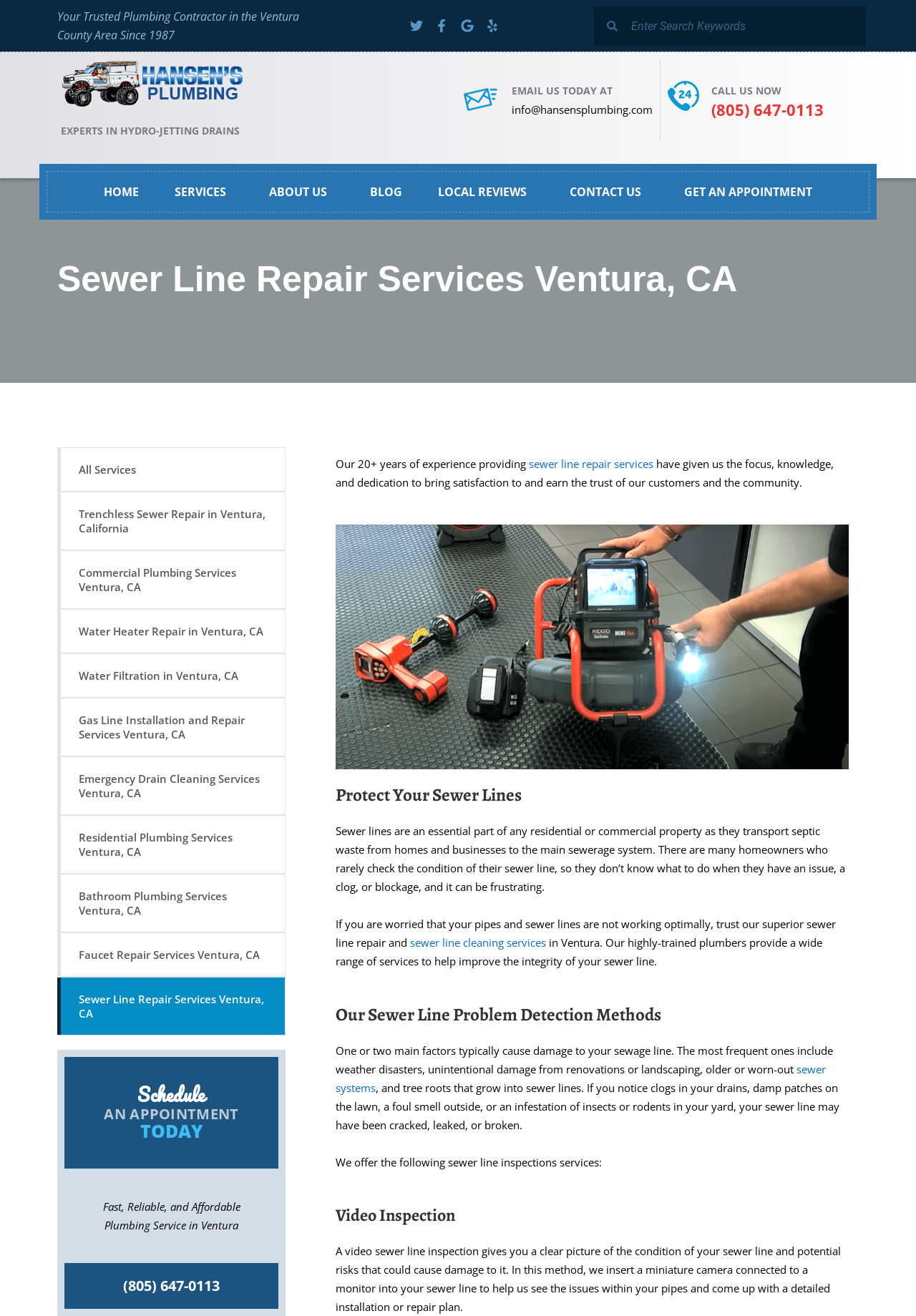Identify the bounding box coordinates of the area that should be clicked in order to complete the given instruction: "Email Hansen's Plumbing". The bounding box coordinates should be four float numbers between 0 and 1, i.e., [left, top, right, bottom].

[0.559, 0.077, 0.712, 0.088]